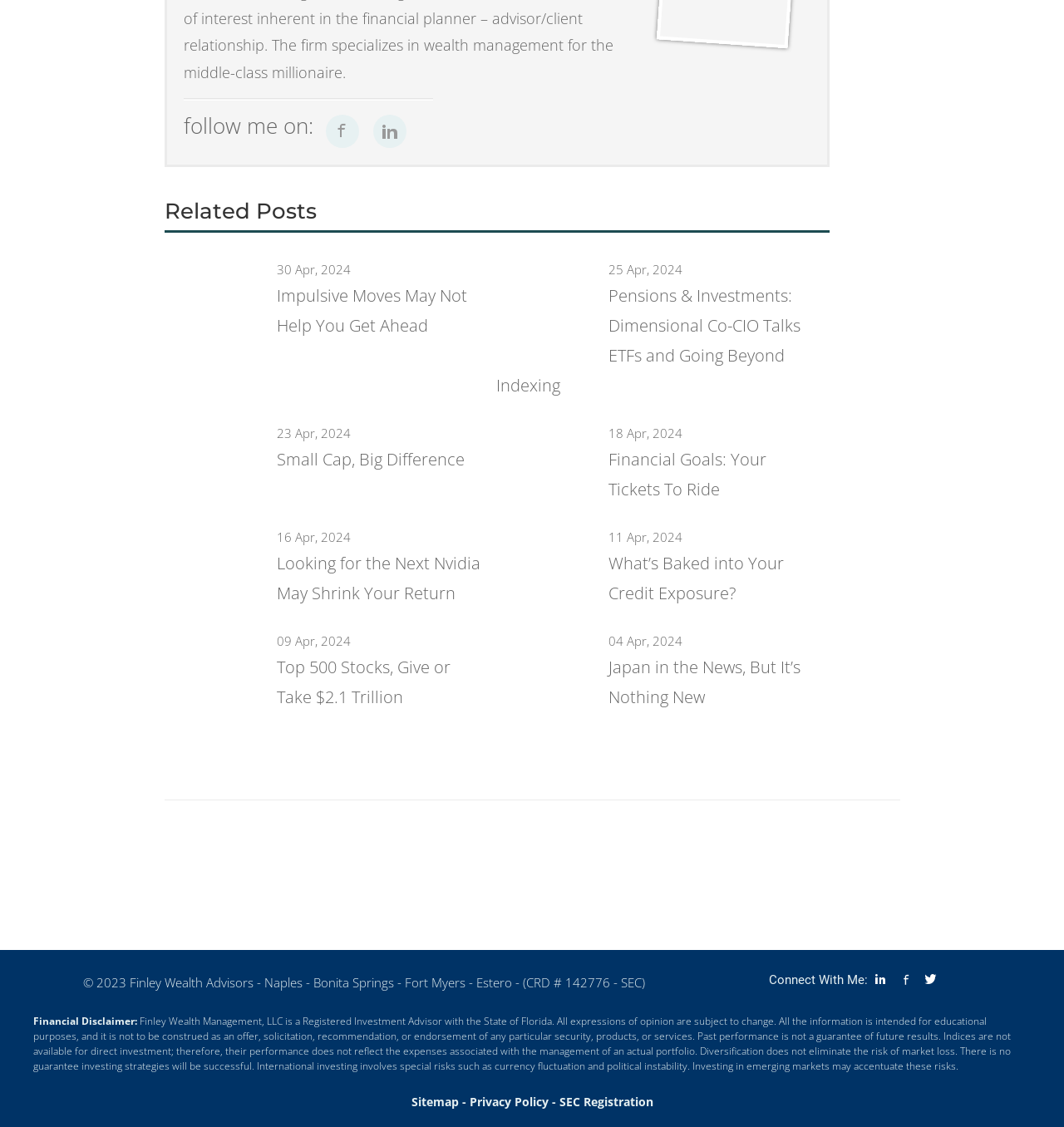What is the name of the company?
Kindly give a detailed and elaborate answer to the question.

I found the company name 'Finley Wealth Advisors' in the footer section of the webpage, specifically in the copyright information '© 2023 Finley Wealth Advisors - Naples - Bonita Springs - Fort Myers - Estero - (CRD # 142776 - SEC)'.